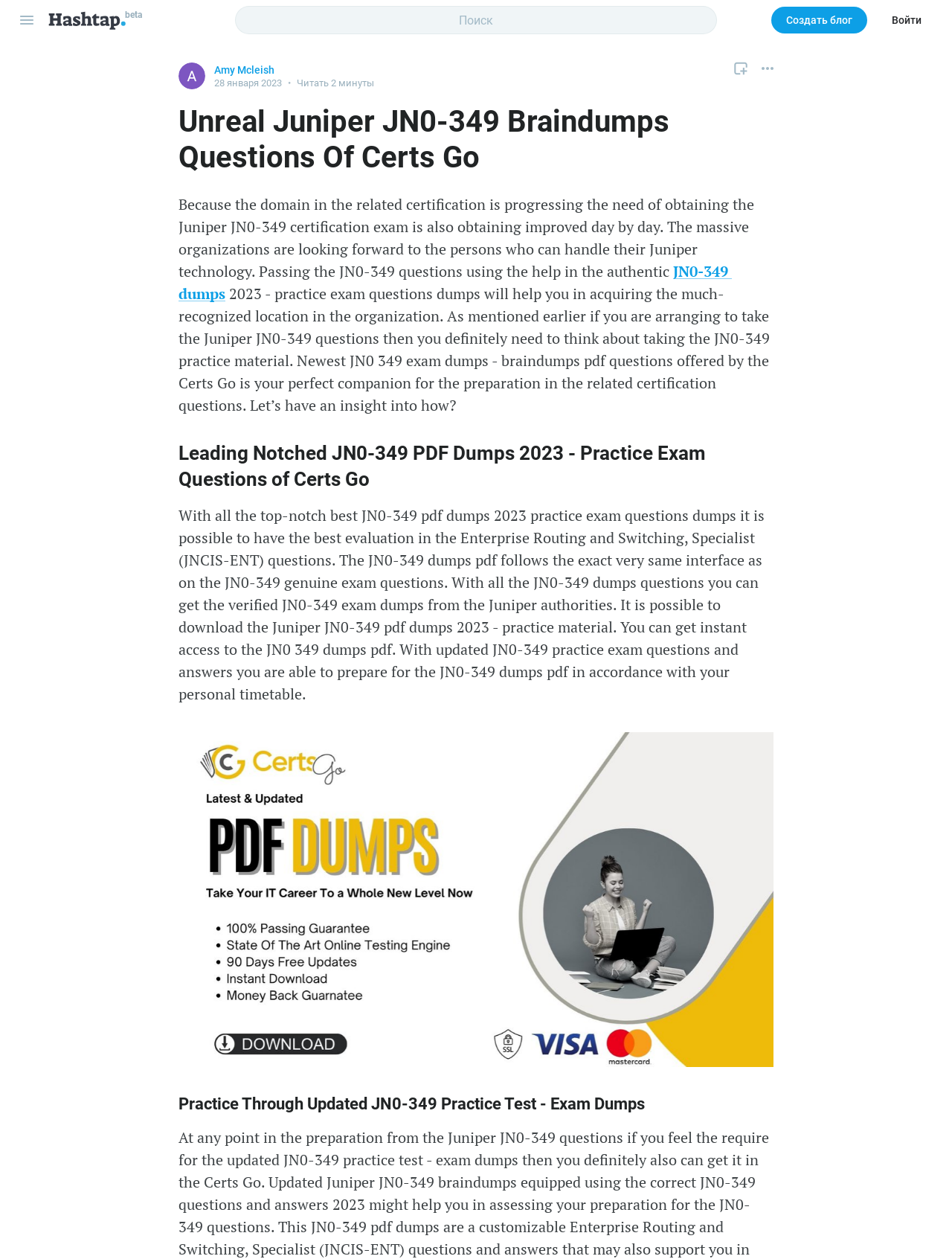Create an elaborate caption that covers all aspects of the webpage.

The webpage appears to be a blog post or article about obtaining the Juniper JN0-349 certification exam. At the top of the page, there are several buttons and links, including a search bar, a button to create a blog, and a button to log in. 

Below these buttons, there is a header section that contains the title "Unreal Juniper JN0-349 Braindumps Questions Of Certs Go" and the author's name, "Amy Mcleish", along with a timestamp of "28 января 2023" and an estimated reading time of "2 минуты". 

The main content of the page is divided into several sections. The first section describes the importance of obtaining the Juniper JN0-349 certification exam, stating that massive organizations are looking for individuals who can handle their Juniper technology. 

The next section has a heading "Leading Notched JN0-349 PDF Dumps 2023 - Practice Exam Questions of Certs Go" and discusses the benefits of using top-notch JN0-349 pdf dumps for practice exam questions. 

Finally, there is a section with a heading "Practice Through Updated JN0-349 Practice Test - Exam Dumps" and contains two images, one of which is labeled "Image for post". 

Throughout the page, there are several buttons and links, including buttons to share the post and links to related certification materials.